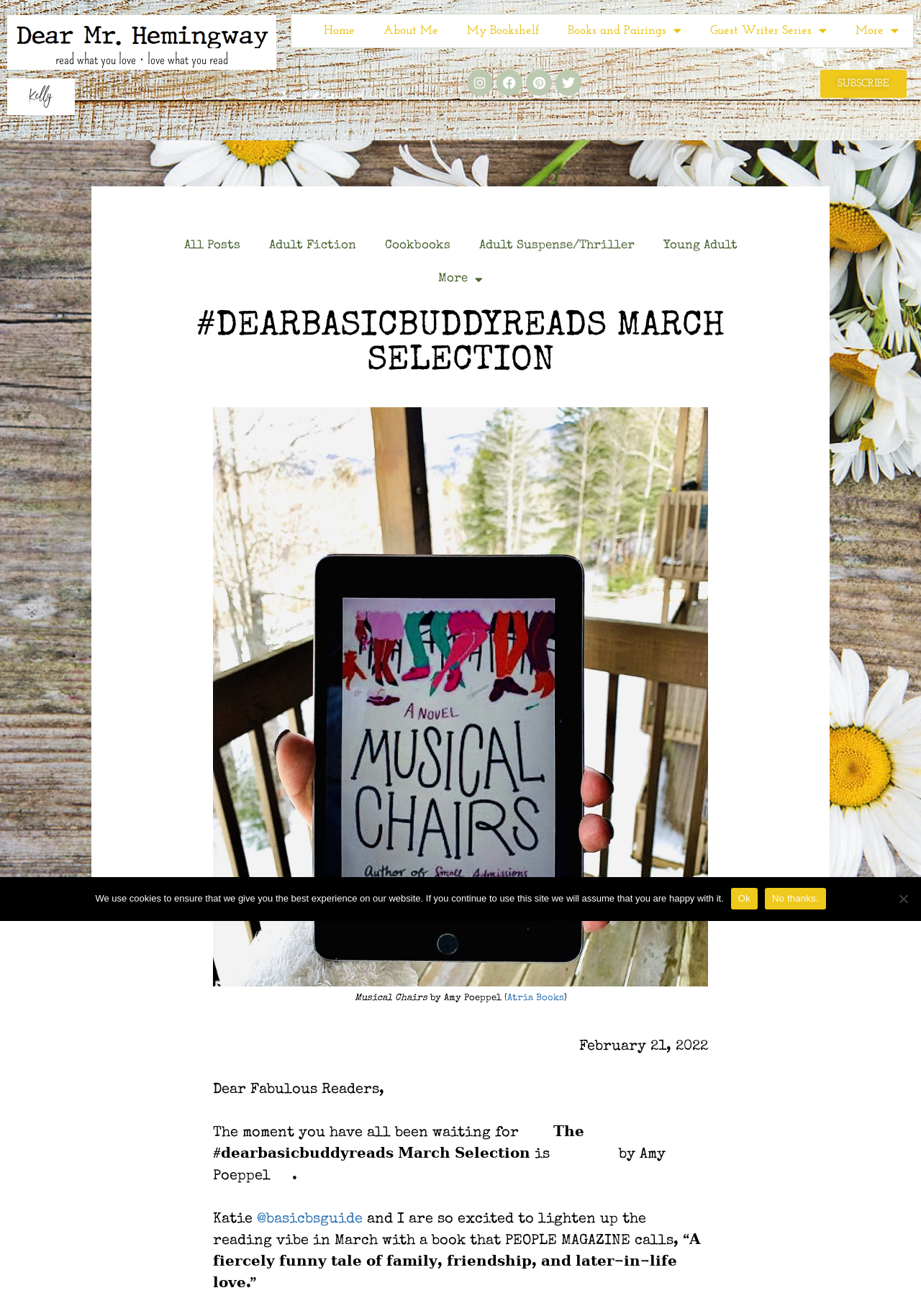Refer to the image and answer the question with as much detail as possible: What is the name of the social media platform with the icon ?

I found the answer by looking at the link element with the icon and the text 'Facebook', which indicates that the icon represents Facebook.